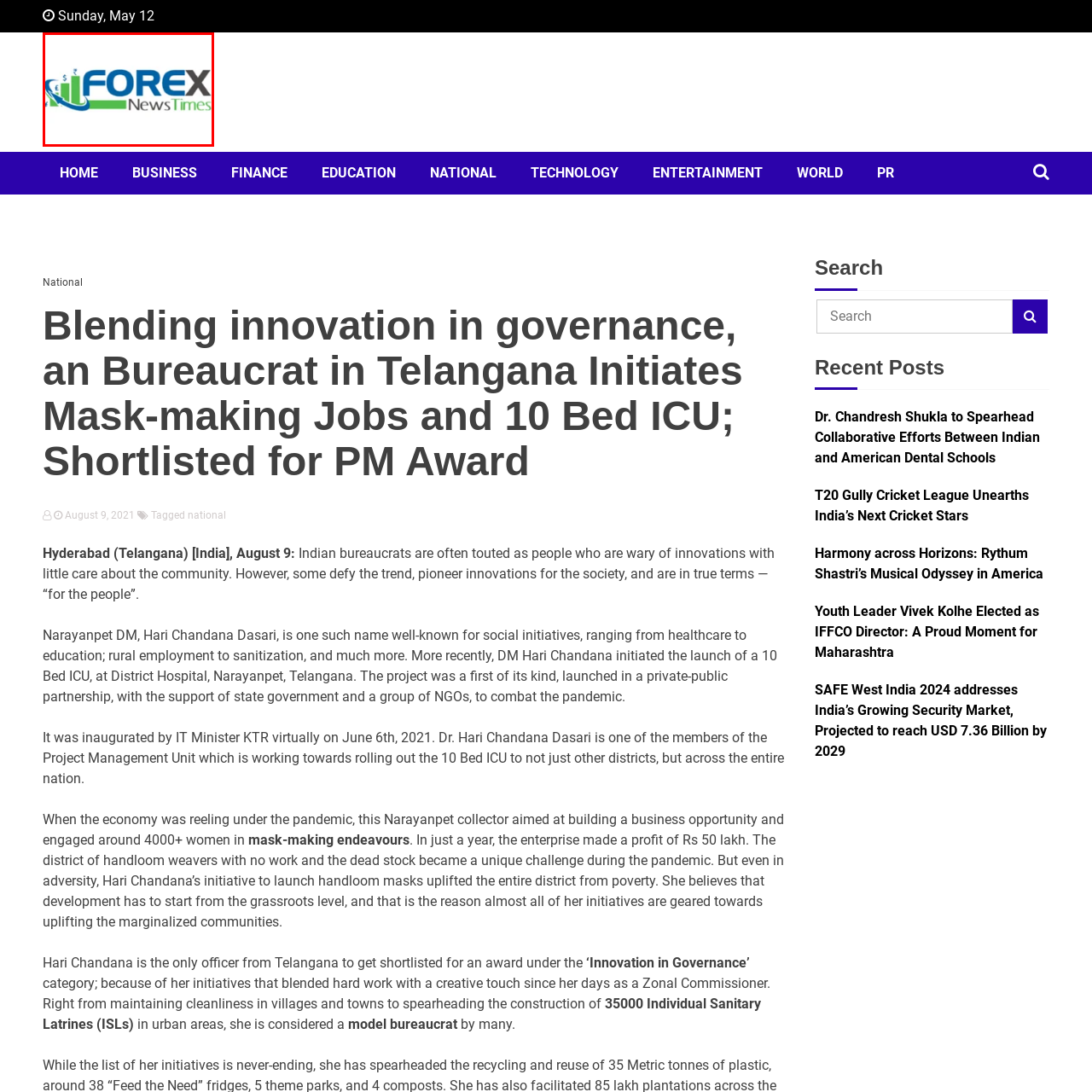What is the focus of the 'Forex News Times' site?
Focus on the area within the red boundary in the image and answer the question with one word or a short phrase.

financial news and forex trading